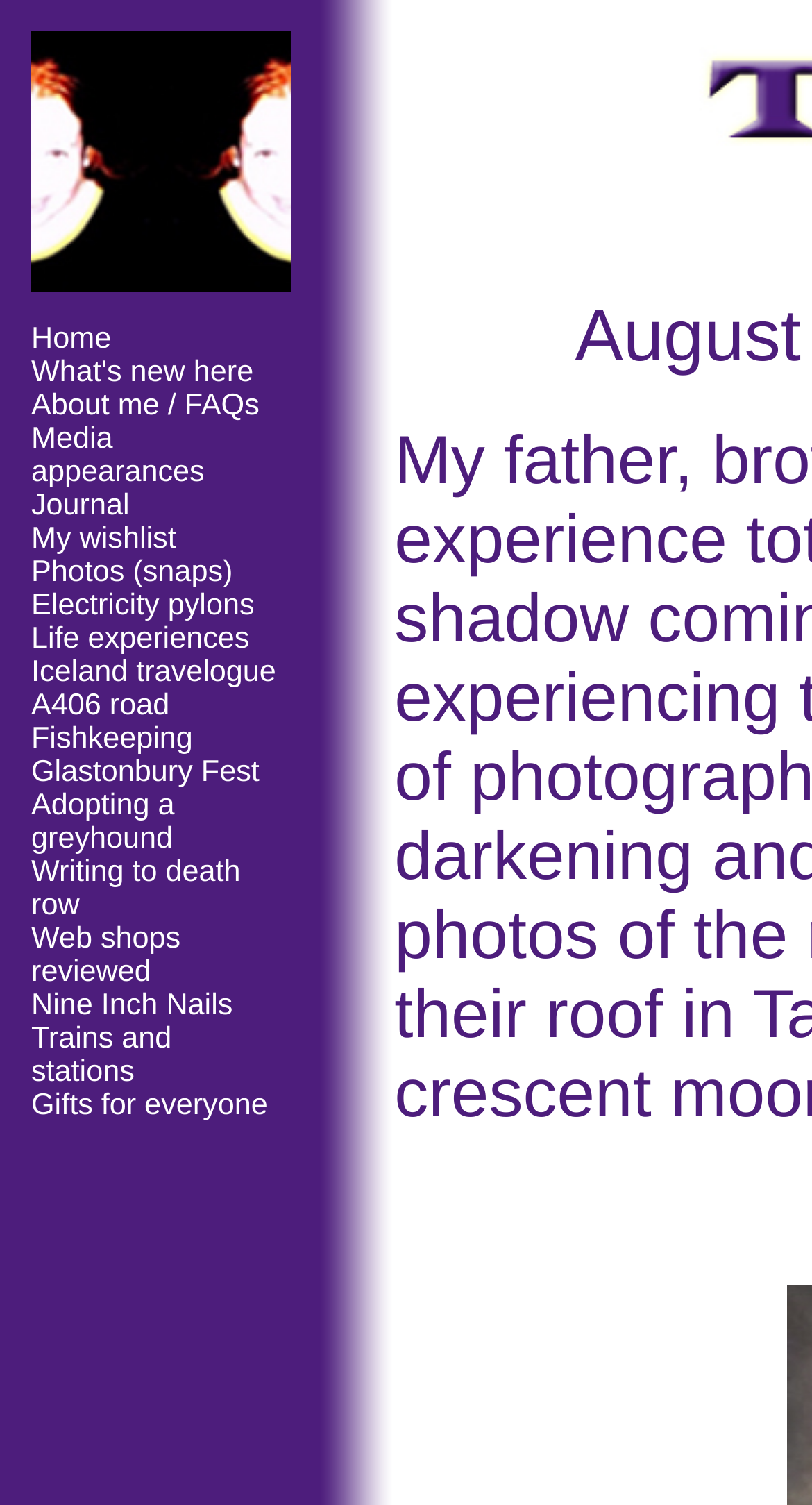Using the given description, provide the bounding box coordinates formatted as (top-left x, top-left y, bottom-right x, bottom-right y), with all values being floating point numbers between 0 and 1. Description: Adopting a greyhound

[0.038, 0.524, 0.215, 0.569]